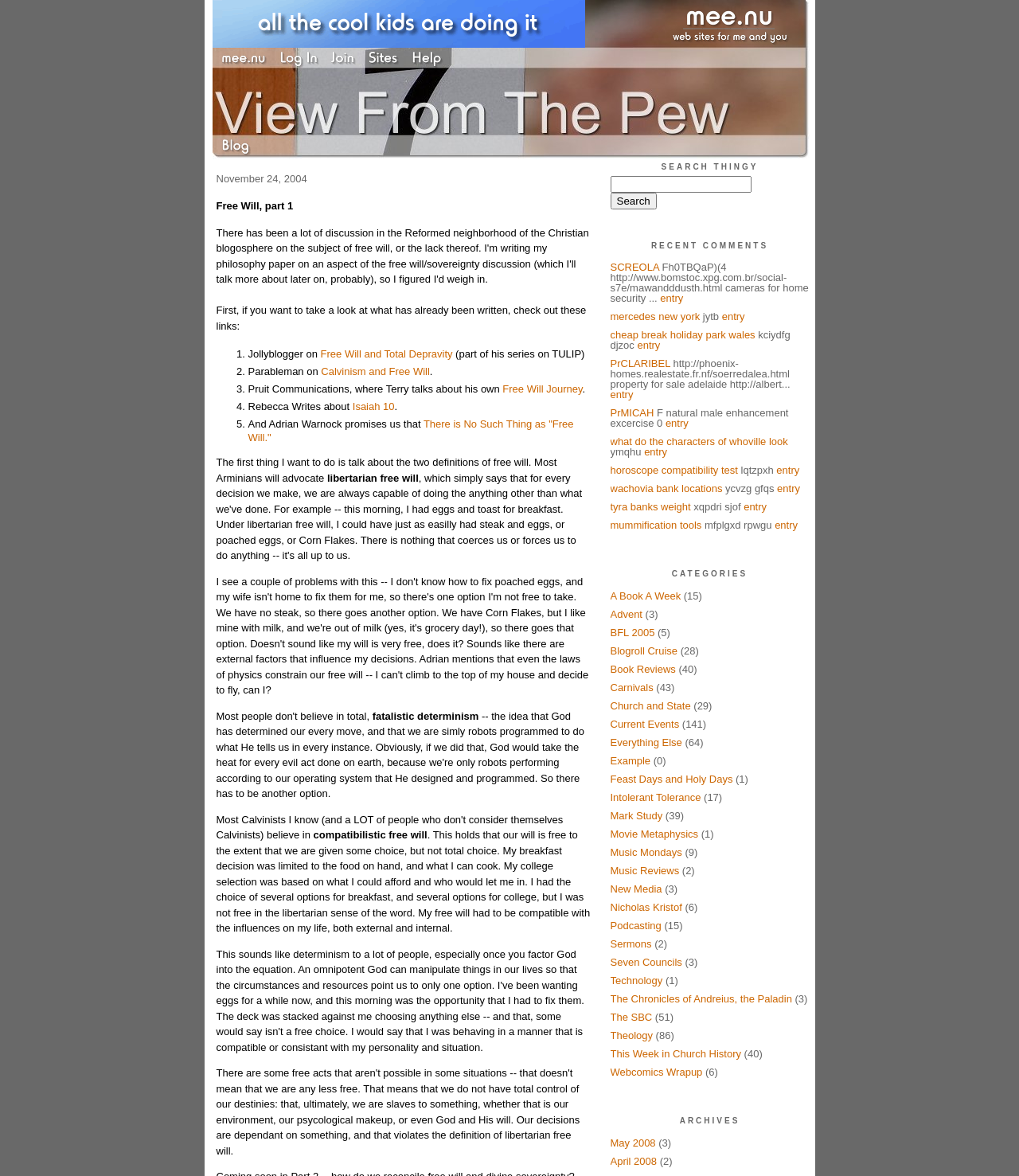What is the purpose of the 'SEARCH THINGY' section?
From the details in the image, answer the question comprehensively.

I analyzed the webpage and found a section labeled 'SEARCH THINGY' which contains a textbox and a search button. This suggests that the purpose of this section is to allow users to search the blog for specific content.